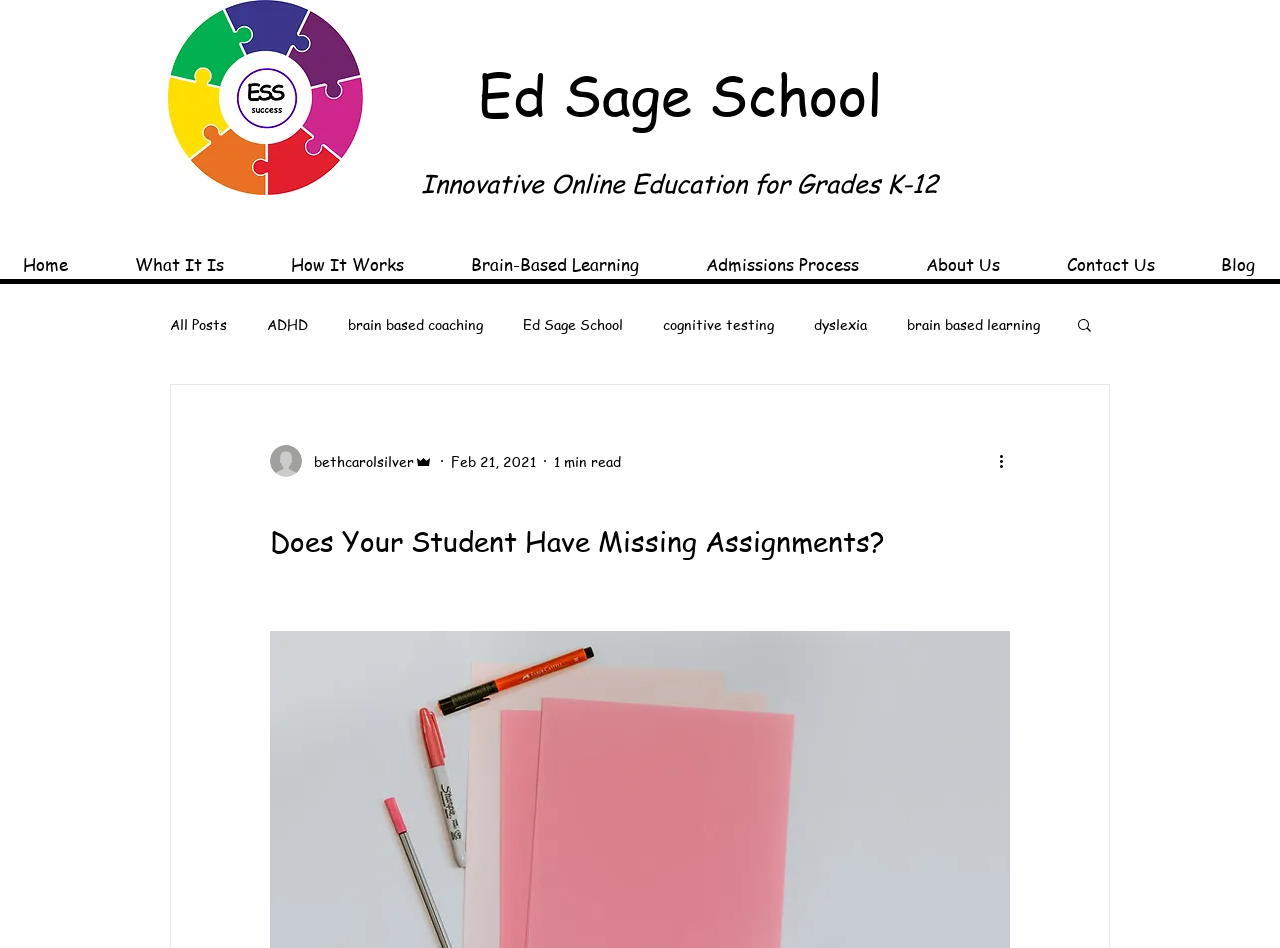Provide an in-depth caption for the contents of the webpage.

The webpage is about Ed Sage School, an online education platform for grades K-12. At the top, there is a heading "Ed Sage School" with a link to the school's website, accompanied by a logo image on the right. Below this, there is a heading "Innovative Online Education for Grades K-12". 

On the top-right corner, there is a navigation menu with links to "What It Is", "How It Works", "Brain-Based Learning", "Admissions Process", "About Us", "Contact Us", and "Blog". The "Blog" link is followed by a dropdown menu with various categories such as "All Posts", "ADHD", "brain based coaching", and more.

The main content of the webpage starts with a heading "Does Your Student Have Missing Assignments?" which is followed by a paragraph of text discussing the issue of missing assignments in grades 3-12. 

On the right side of the main content, there is a section with a writer's picture, the writer's name "bethcarolsilver", and the date "Feb 21, 2021". Below this, there is a button "More actions" with an image.

At the bottom of the page, there is a search button with a magnifying glass icon.